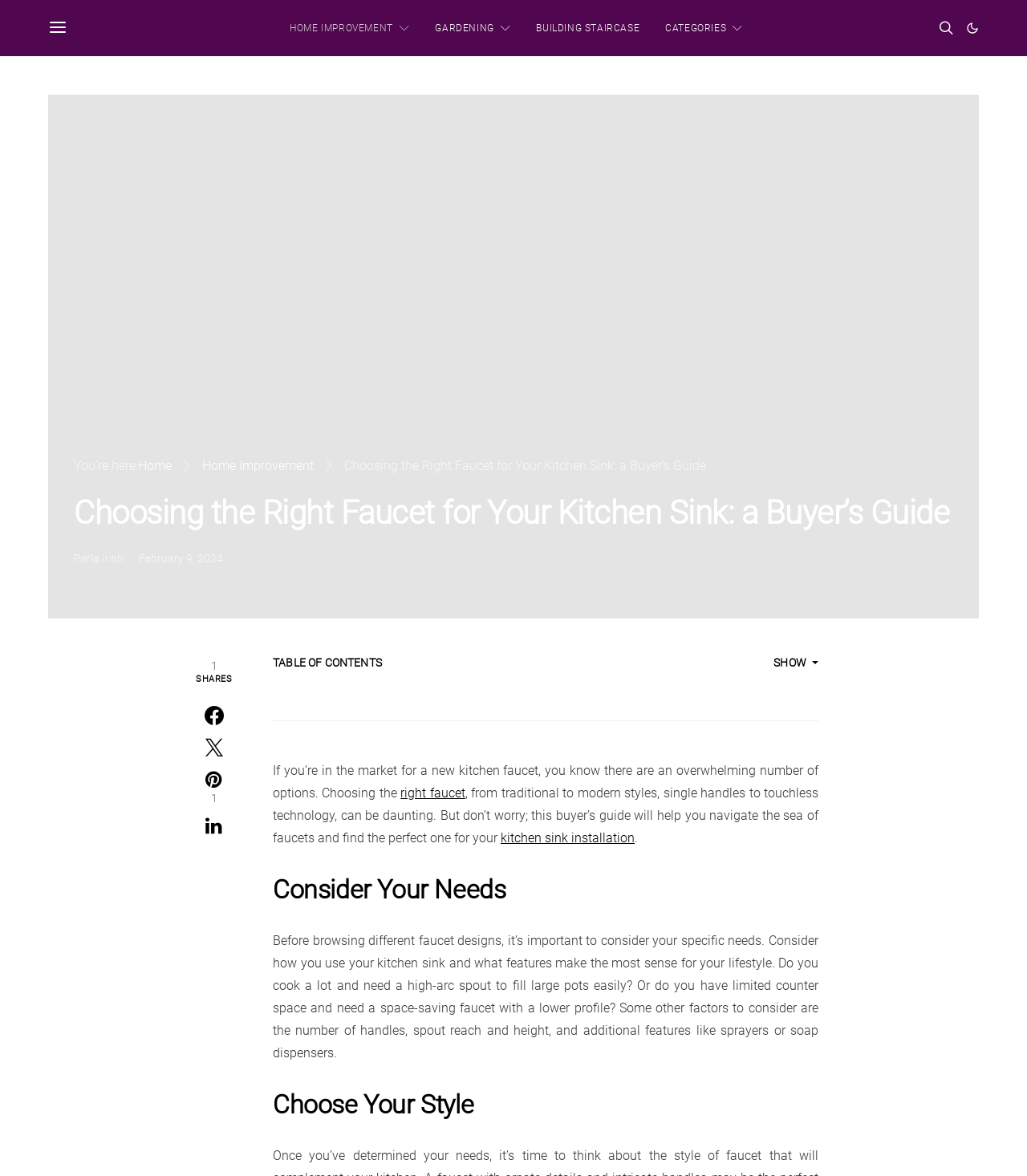Construct a comprehensive caption that outlines the webpage's structure and content.

This webpage is a buyer's guide for choosing the right faucet for a kitchen sink installation. At the top left, there is a button with an icon and a link to "Dream Lands Design" accompanied by a small image. To the right, there are several links to different categories, including "HOME IMPROVEMENT", "GARDENING", "BUILDING STAIRCASE", and "CATEGORIES". On the top right, there are two more buttons with icons.

Below these elements, there is a large header section that spans almost the entire width of the page. It contains a featured image, a link to "Home", a link to "Home Improvement", and the title of the guide, "Choosing the Right Faucet for Your Kitchen Sink: a Buyer’s Guide". There is also a link to the author, "Perla Irish", and the date "February 9, 2024".

Underneath the header section, there are several social media links and a "SHARES" label. Further down, there is a table of contents with a "SHOW" button. The main content of the guide starts with a brief introduction, explaining that choosing a kitchen faucet can be overwhelming and that this guide will help navigate the options. The introduction is followed by a section titled "Consider Your Needs", which discusses the importance of considering specific needs when choosing a faucet, such as how the kitchen sink is used and what features are required.

The webpage continues with a section titled "Choose Your Style", but the content of this section is not visible in the provided accessibility tree. Overall, the webpage appears to be a comprehensive guide to choosing the right faucet for a kitchen sink installation, with a clear structure and easy-to-navigate sections.